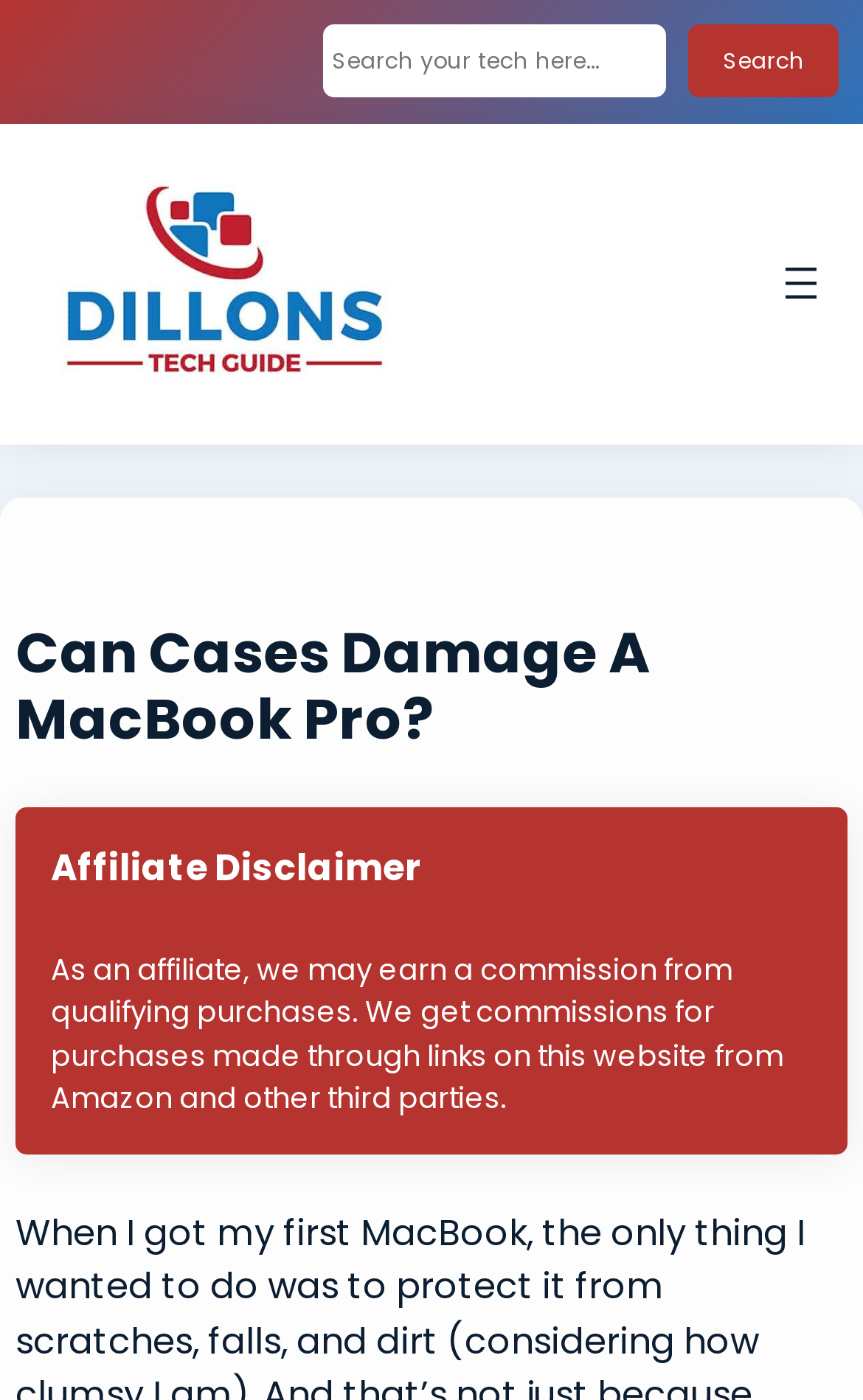Describe all significant elements and features of the webpage.

The webpage is about discussing whether cases can damage a MacBook Pro. At the top, there is a search bar with a search button to the right, allowing users to search for specific topics. Below the search bar, there is a link to the website's main page, accompanied by an image.

On the top right corner, there is a navigation menu button labeled "Open menu" with a popup dialog. When clicked, it reveals a heading that repeats the title of the webpage, "Can Cases Damage A MacBook Pro?".

The main content of the webpage starts below the navigation menu, with a heading "Affiliate Disclaimer" followed by a paragraph of text explaining the website's affiliate policy, stating that they may earn a commission from qualifying purchases made through links on the website from Amazon and other third parties.